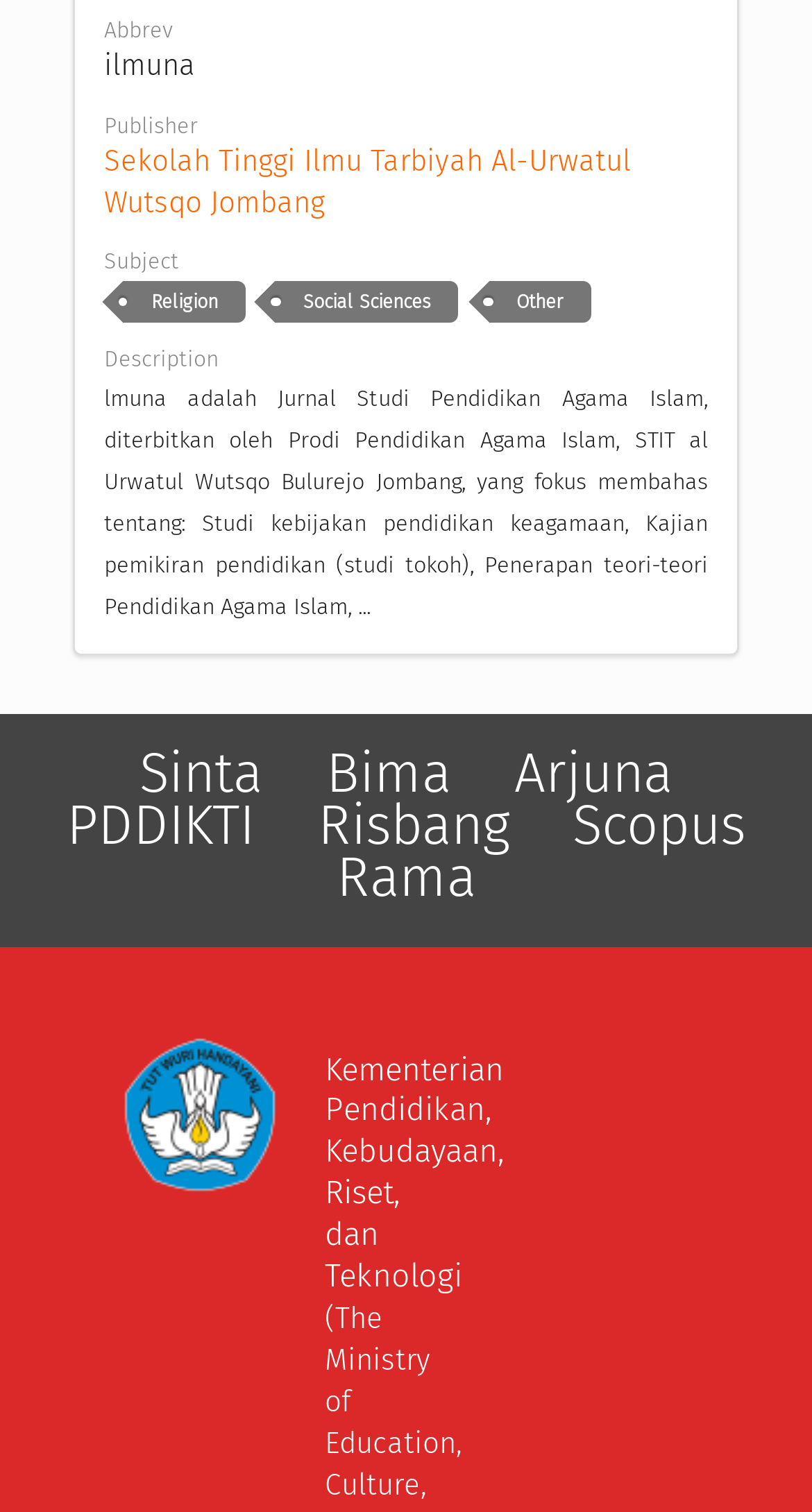Locate the UI element described as follows: "Scopus". Return the bounding box coordinates as four float numbers between 0 and 1 in the order [left, top, right, bottom].

[0.671, 0.477, 0.952, 0.615]